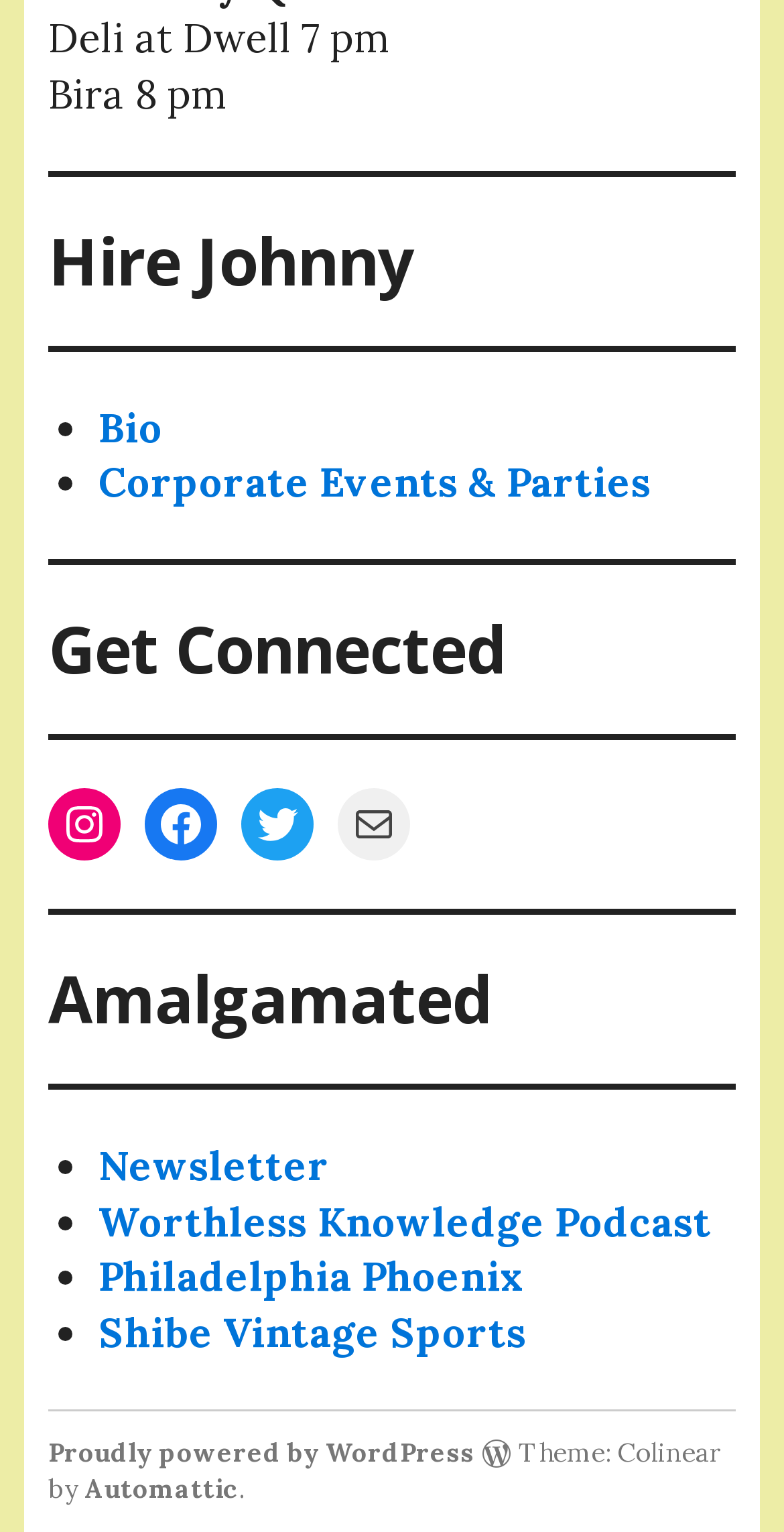Kindly provide the bounding box coordinates of the section you need to click on to fulfill the given instruction: "Check Corporate Events & Parties".

[0.126, 0.298, 0.831, 0.331]